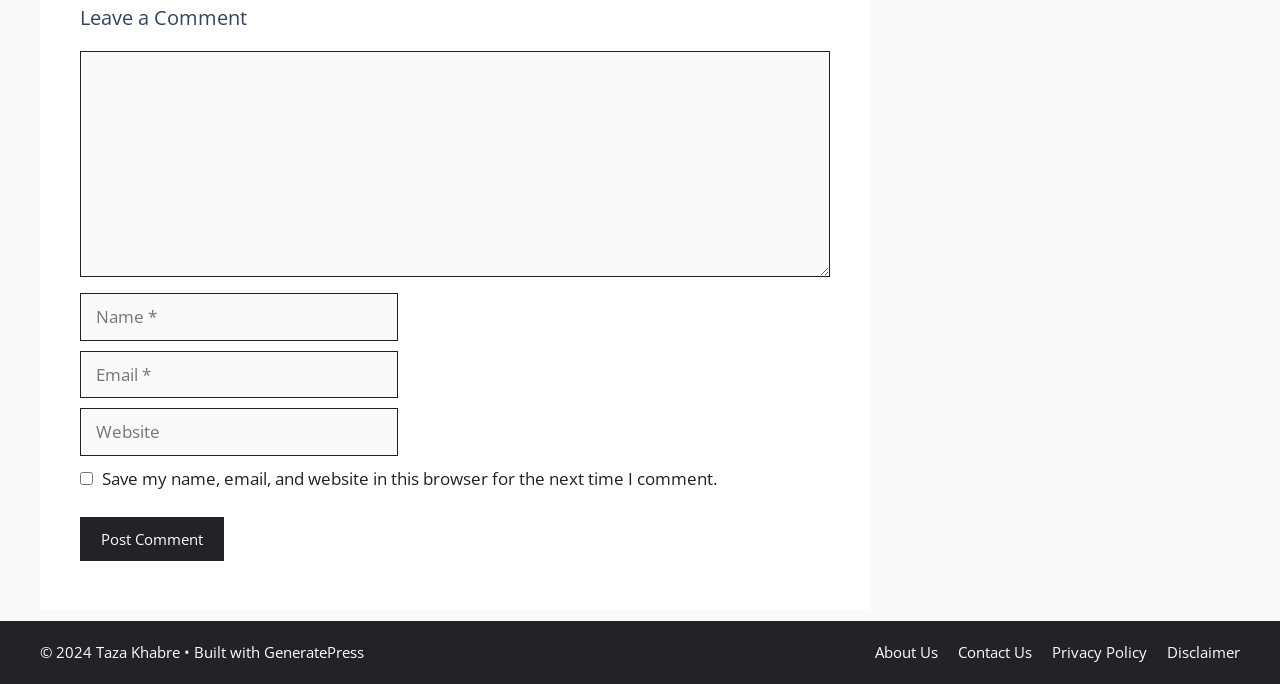Please look at the image and answer the question with a detailed explanation: What is the name of the website's copyright holder?

The StaticText element at the bottom of the page reads '© 2024 Taza Khabre', indicating that Taza Khabre is the copyright holder of the website.